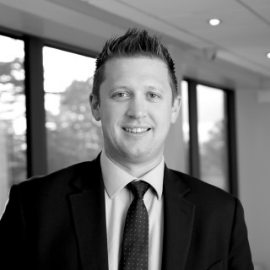Please analyze the image and provide a thorough answer to the question:
What is the background of the image?

The image features a background with large windows, which allows natural light to illuminate the space, suggesting a modern office setting.